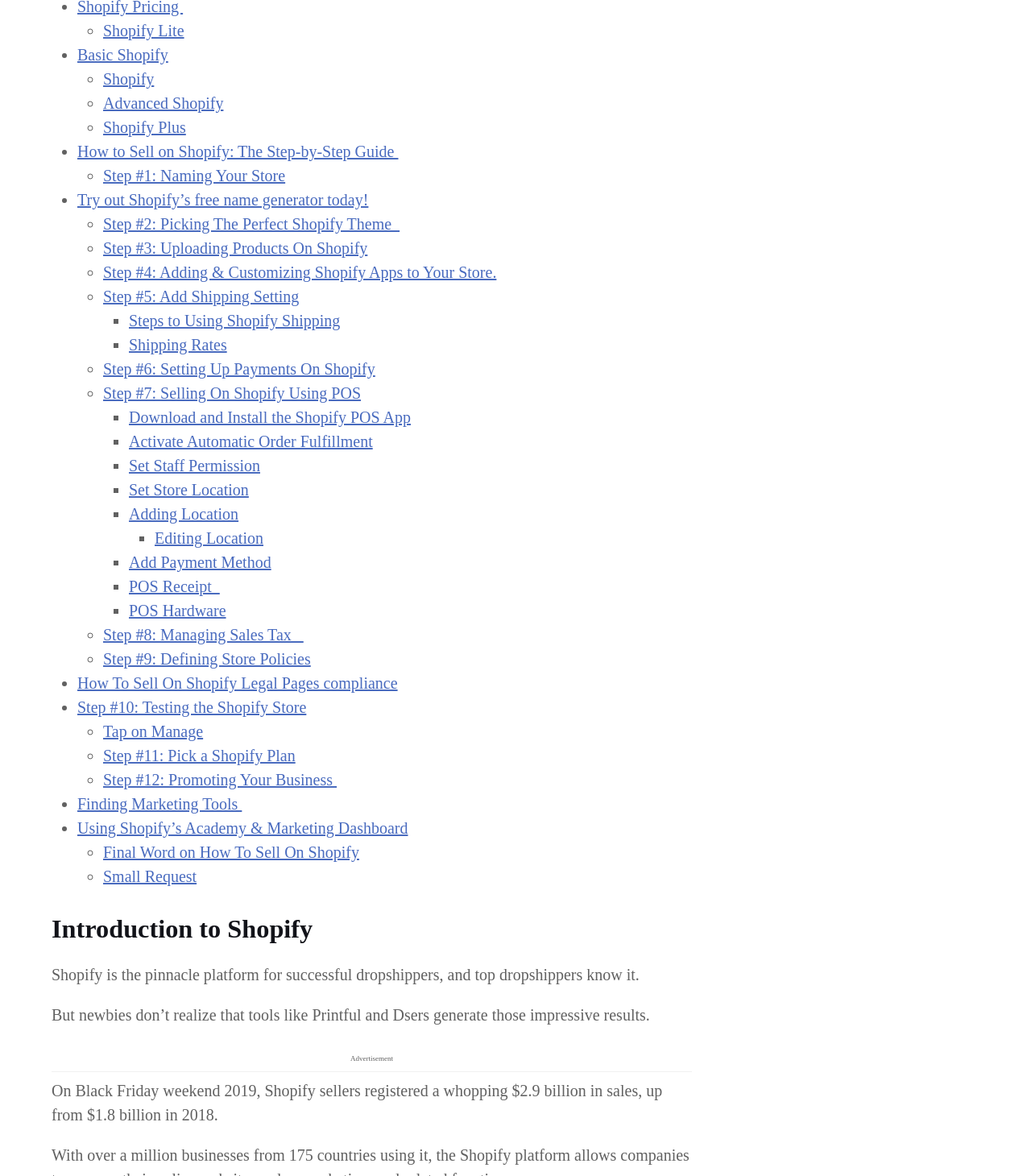Determine the bounding box for the described UI element: "Activate Automatic Order Fulfillment".

[0.125, 0.368, 0.361, 0.383]